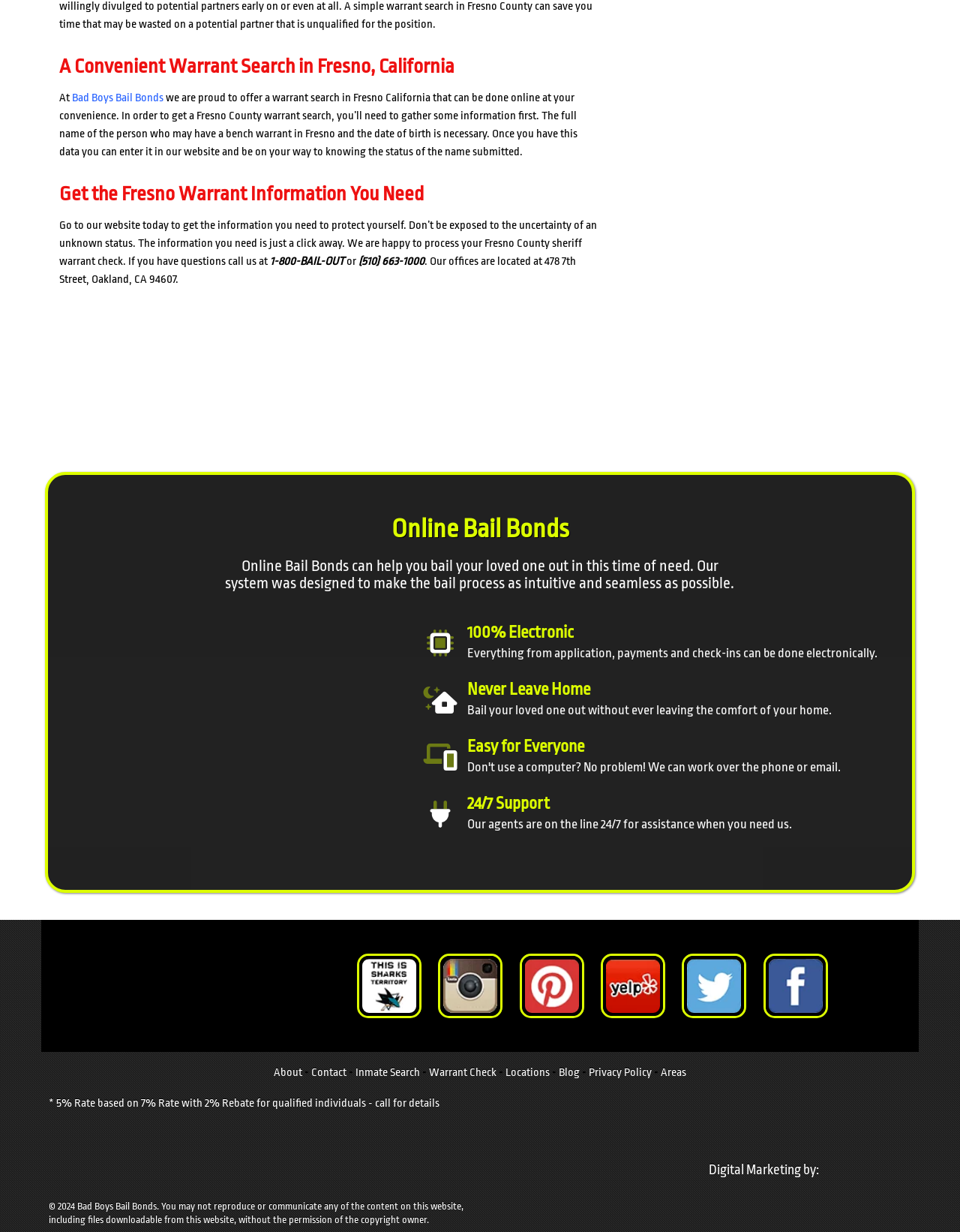Please identify the coordinates of the bounding box that should be clicked to fulfill this instruction: "Click on 'Bad Boys Bail Bonds' to learn more".

[0.075, 0.074, 0.17, 0.085]